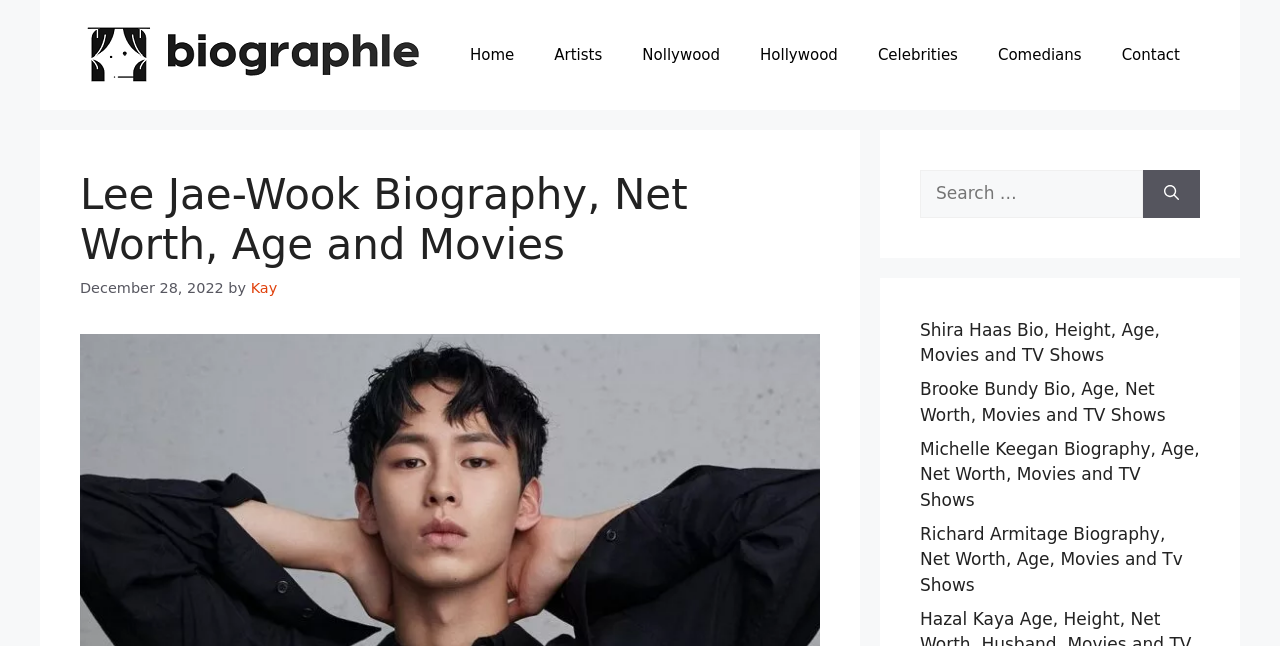What is the purpose of the search box?
Based on the visual content, answer with a single word or a brief phrase.

To search for celebrities